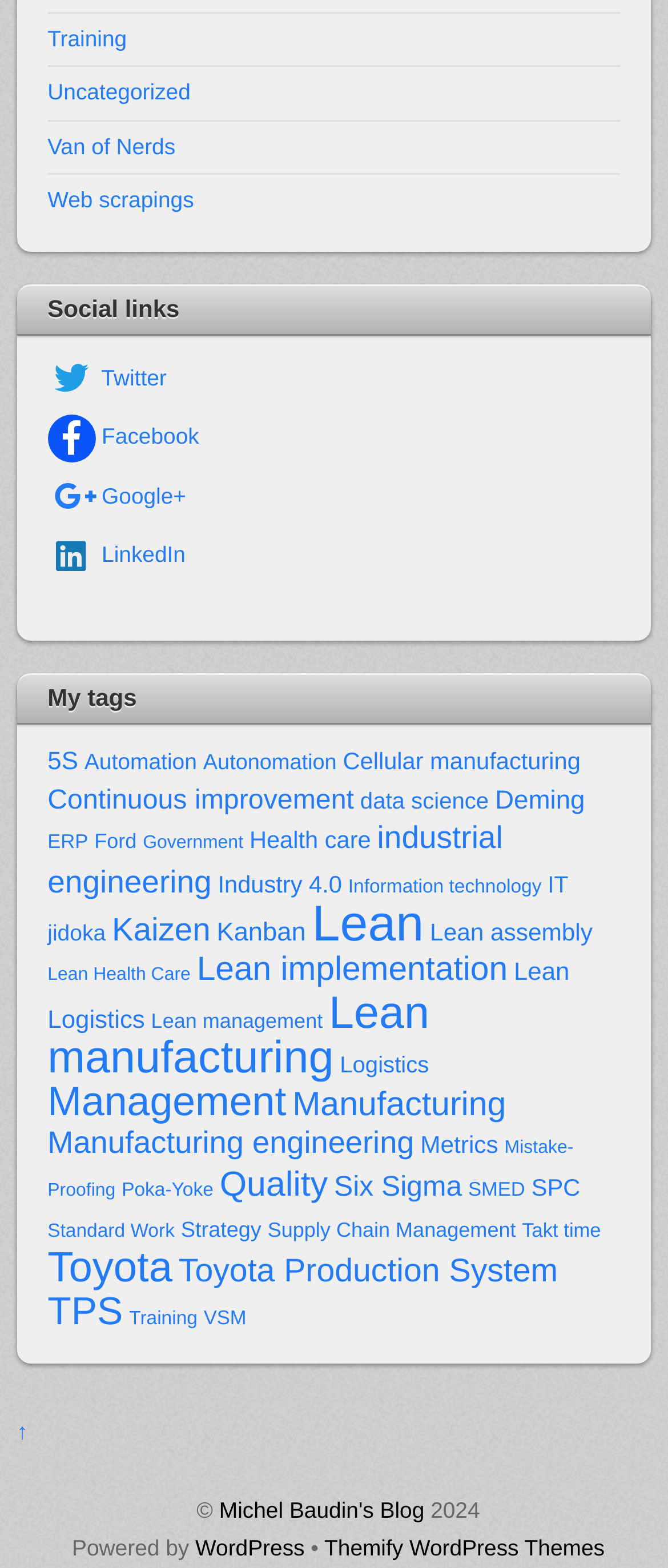Answer the question briefly using a single word or phrase: 
What year is the copyright for?

2024